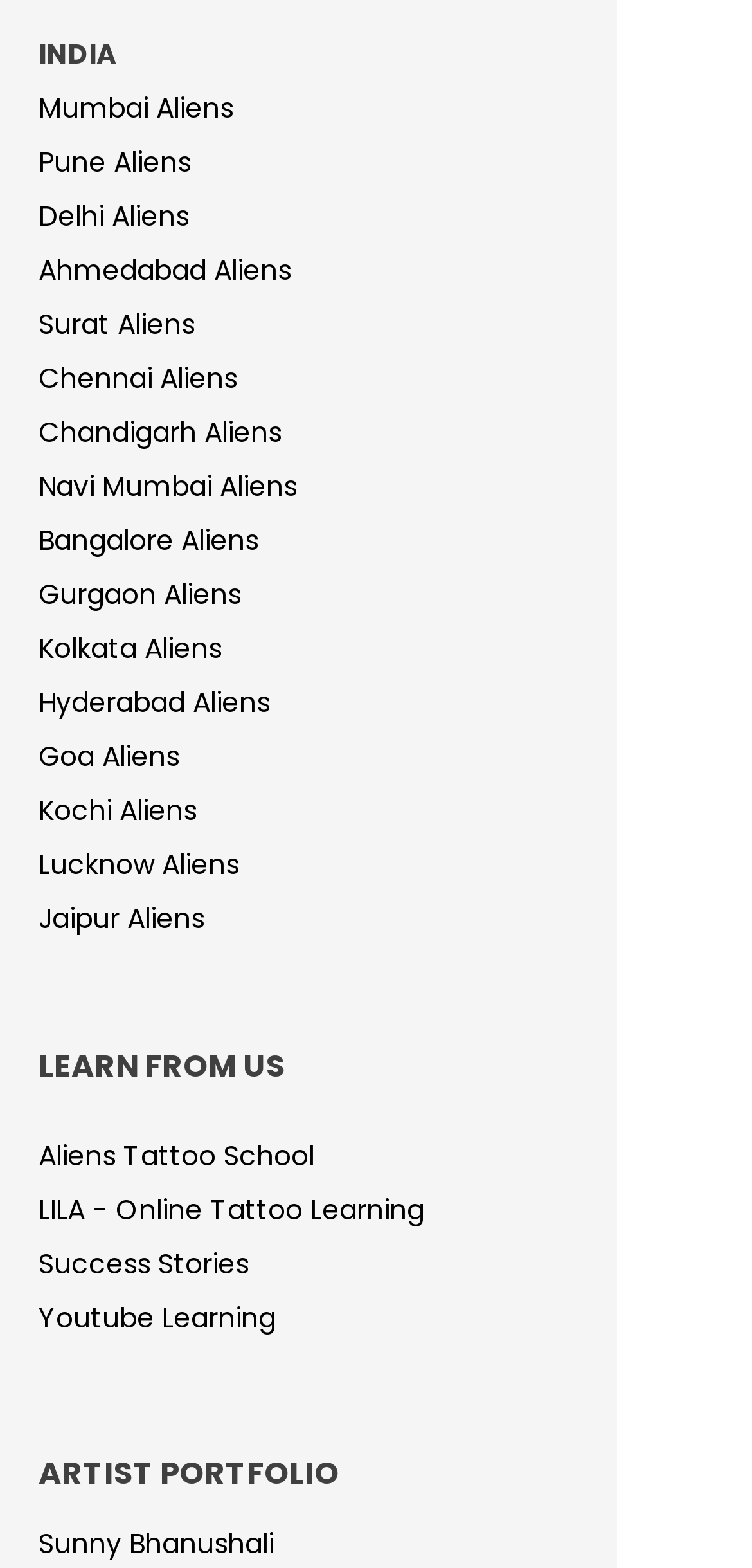Bounding box coordinates must be specified in the format (top-left x, top-left y, bottom-right x, bottom-right y). All values should be floating point numbers between 0 and 1. What are the bounding box coordinates of the UI element described as: Navi Mumbai Aliens

[0.051, 0.298, 0.395, 0.322]